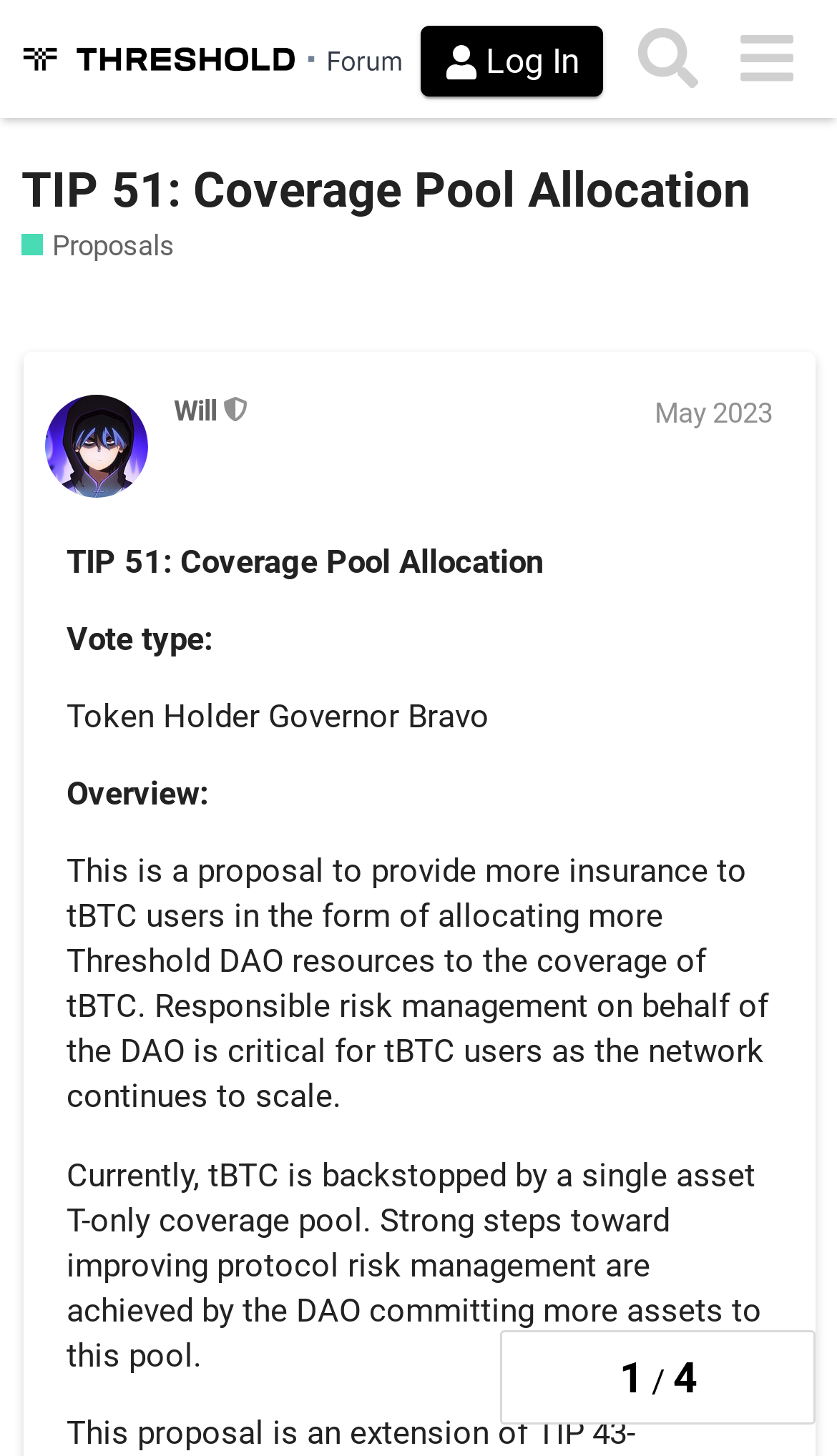Refer to the image and provide an in-depth answer to the question: 
What is the purpose of this proposal?

I found the answer by reading the overview section, which states that 'This is a proposal to provide more insurance to tBTC users in the form of allocating more Threshold DAO resources to the coverage of tBTC'.